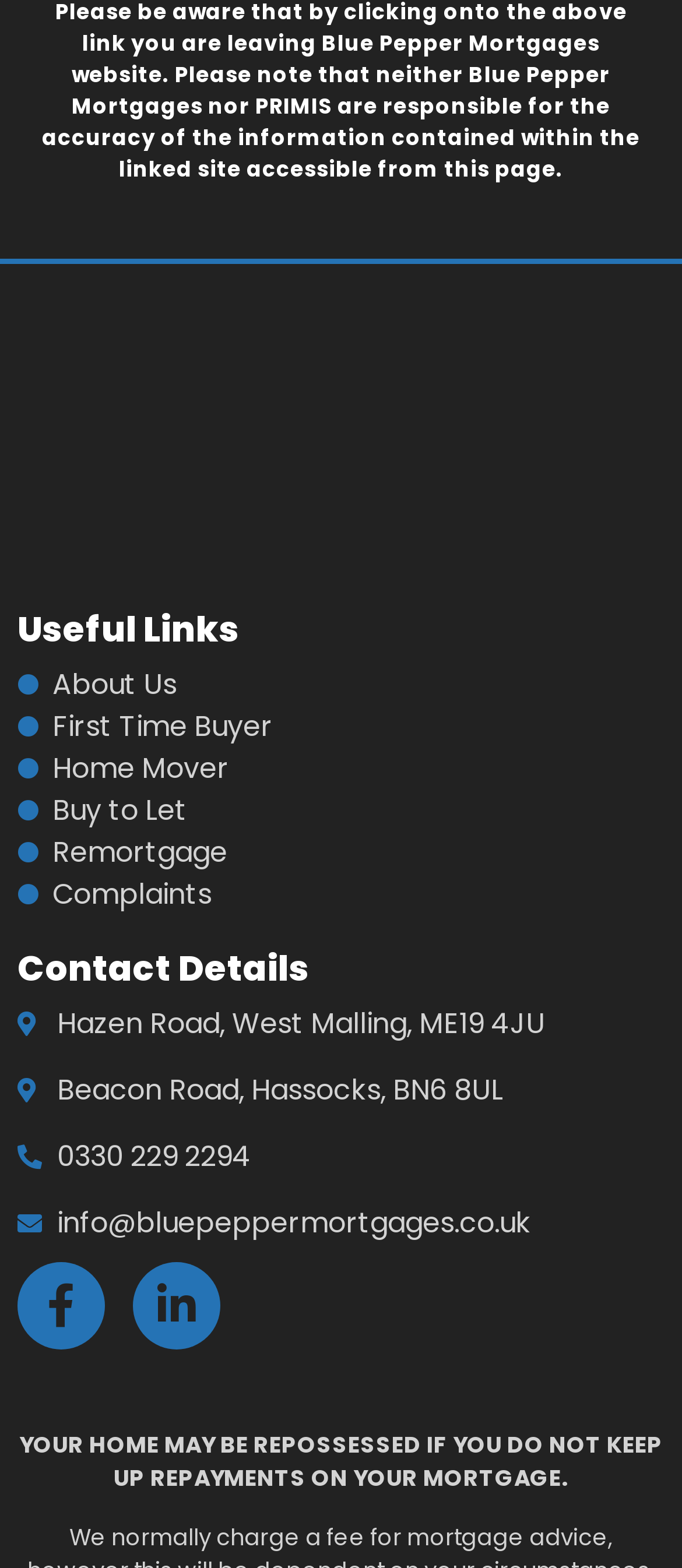What is the warning regarding mortgage repayments?
Carefully analyze the image and provide a detailed answer to the question.

The StaticText element at the bottom of the page warns that 'YOUR HOME MAY BE REPOSSESSED IF YOU DO NOT KEEP UP REPAYMENTS ON YOUR MORTGAGE', indicating the importance of timely mortgage repayments.